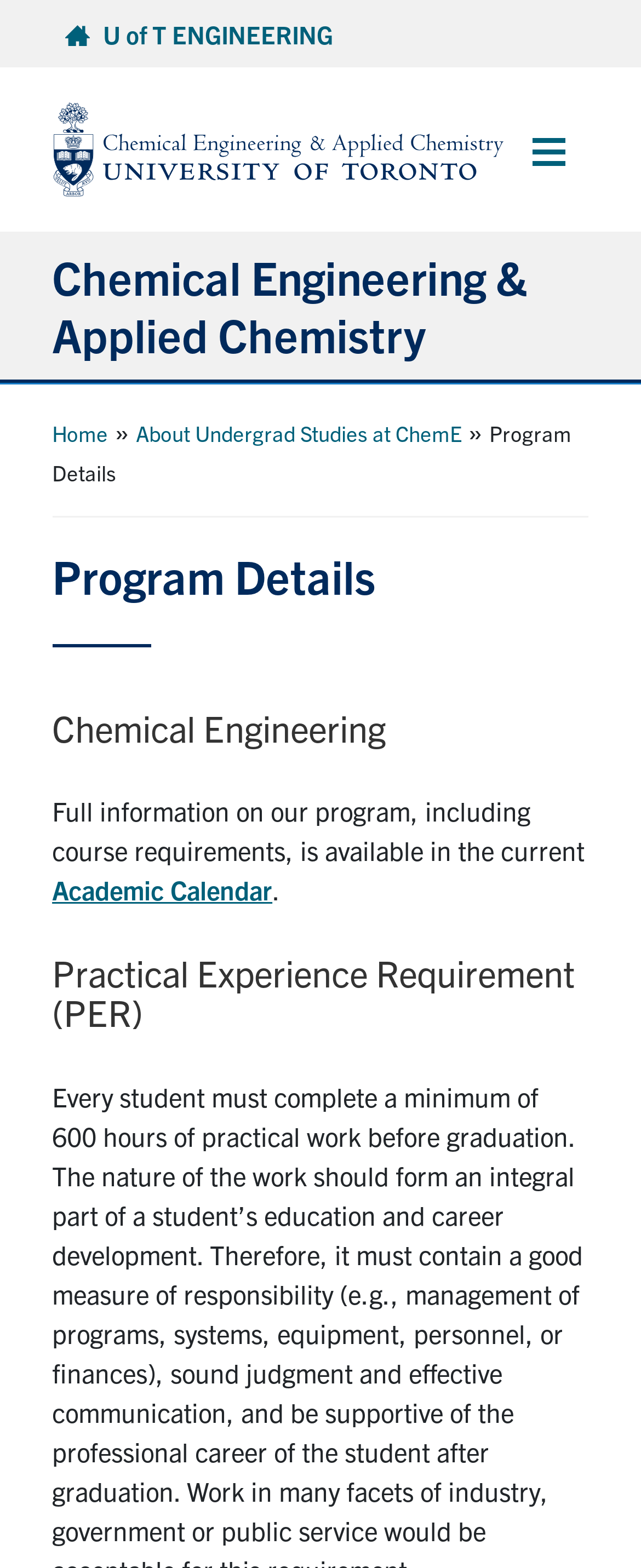Please answer the following question using a single word or phrase: 
What is the name of the navigation section?

Primary navigation